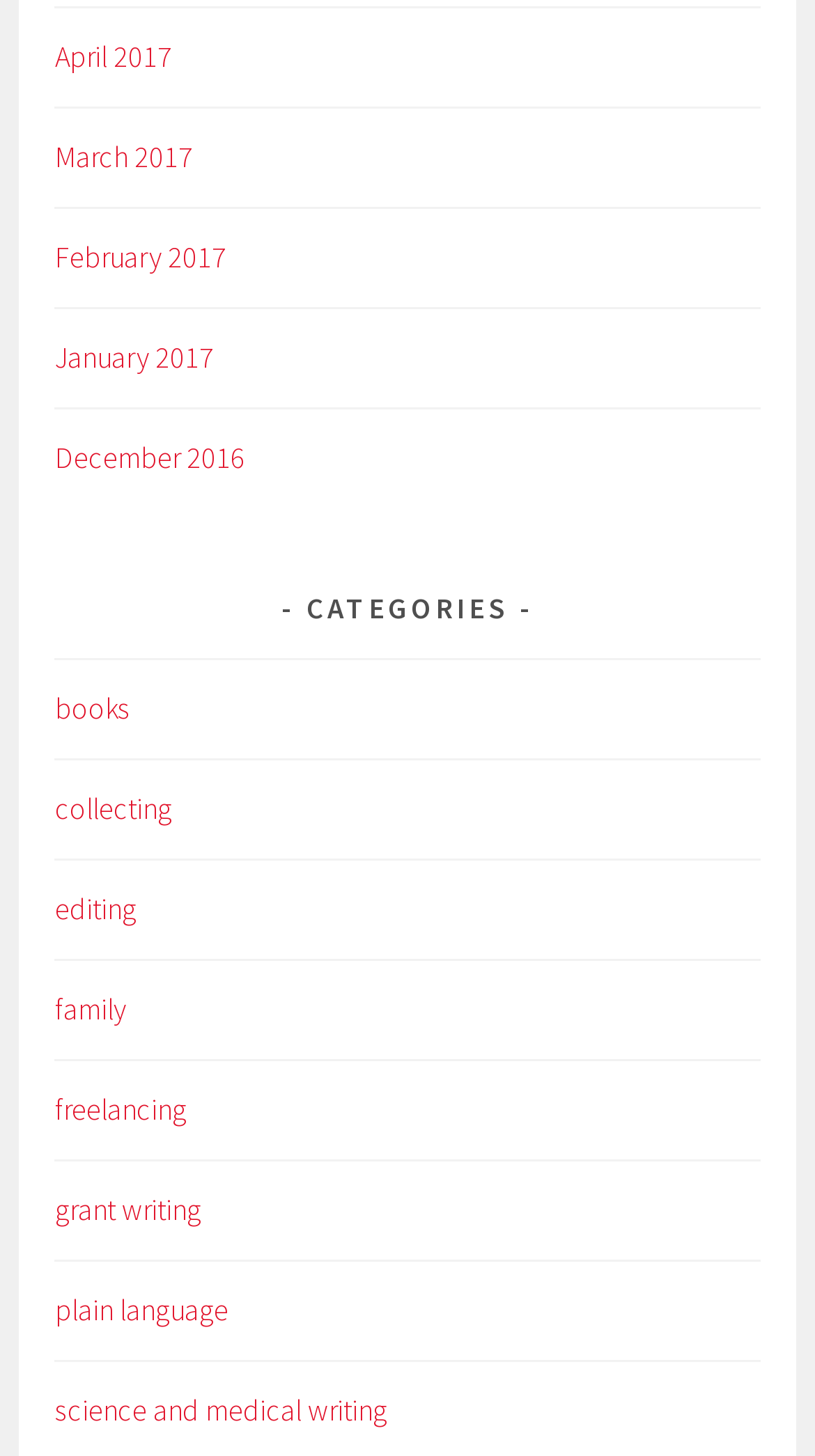Identify and provide the bounding box for the element described by: "partnerships for the goals,".

None